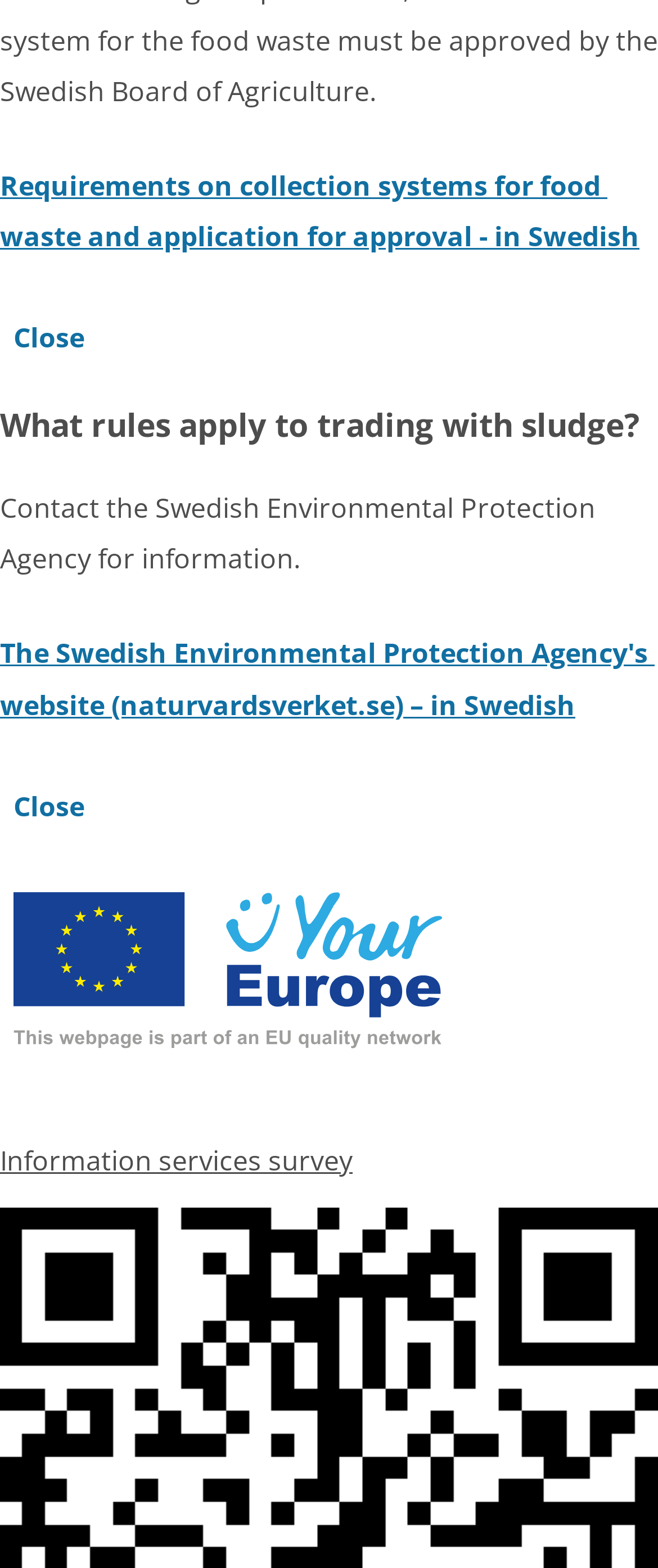How many links are there on the webpage?
Using the picture, provide a one-word or short phrase answer.

4